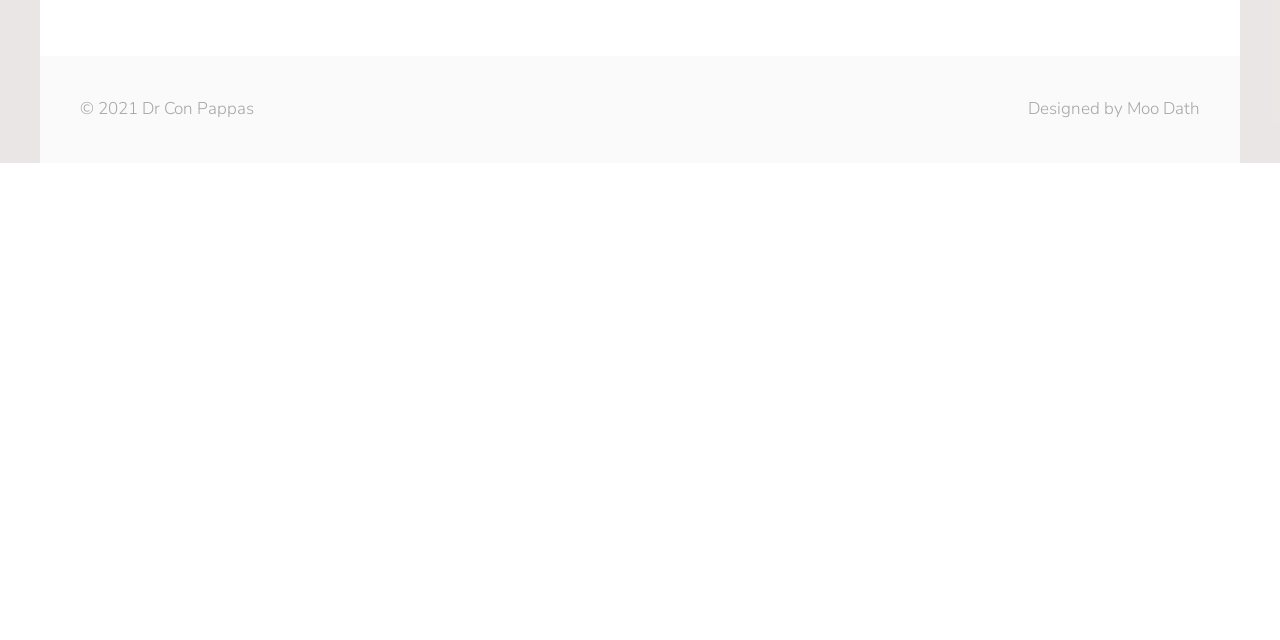Determine the bounding box for the described UI element: "Designed by Moo Dath".

[0.803, 0.152, 0.938, 0.188]